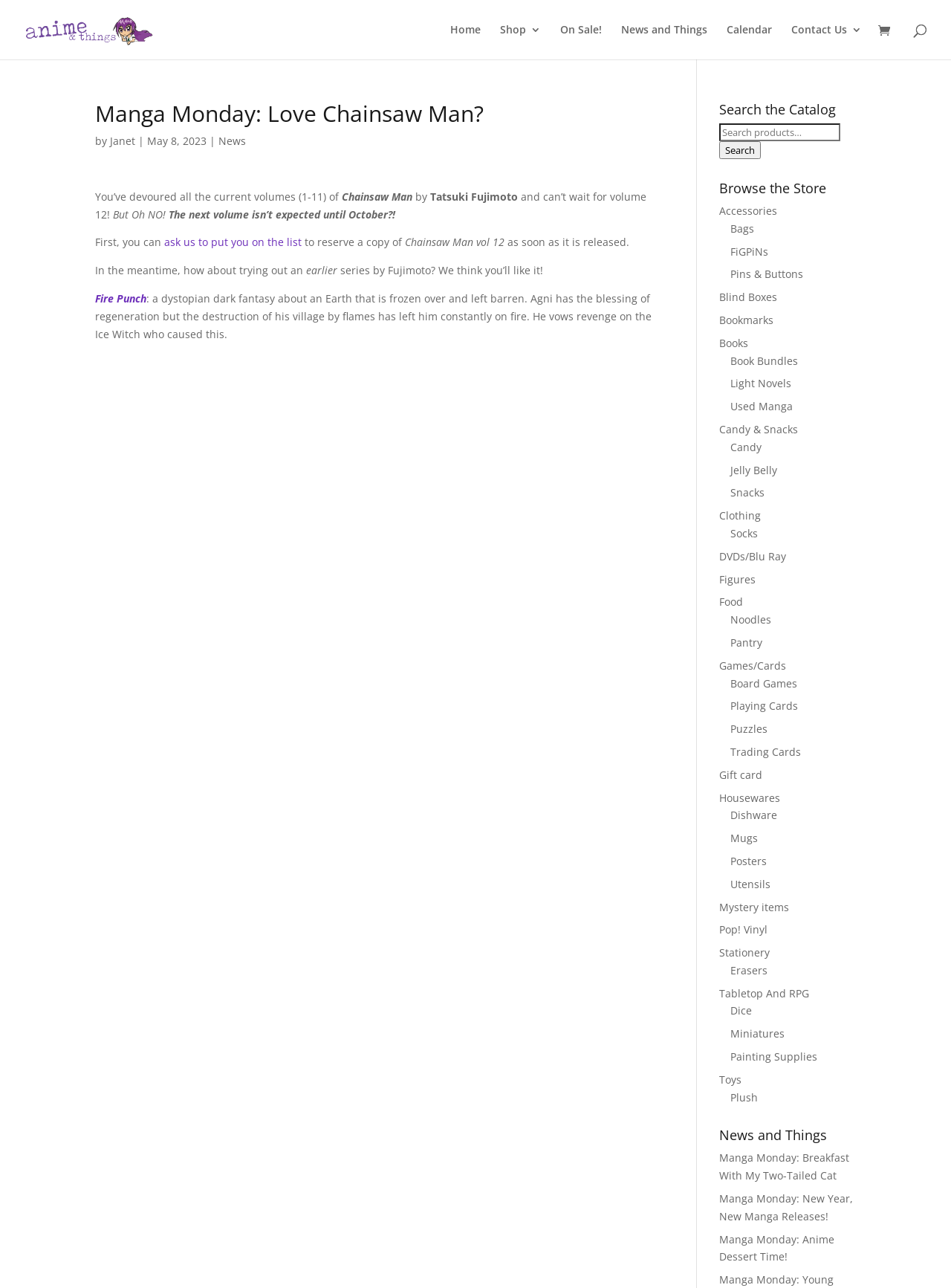Kindly determine the bounding box coordinates of the area that needs to be clicked to fulfill this instruction: "Contact us".

[0.832, 0.019, 0.906, 0.046]